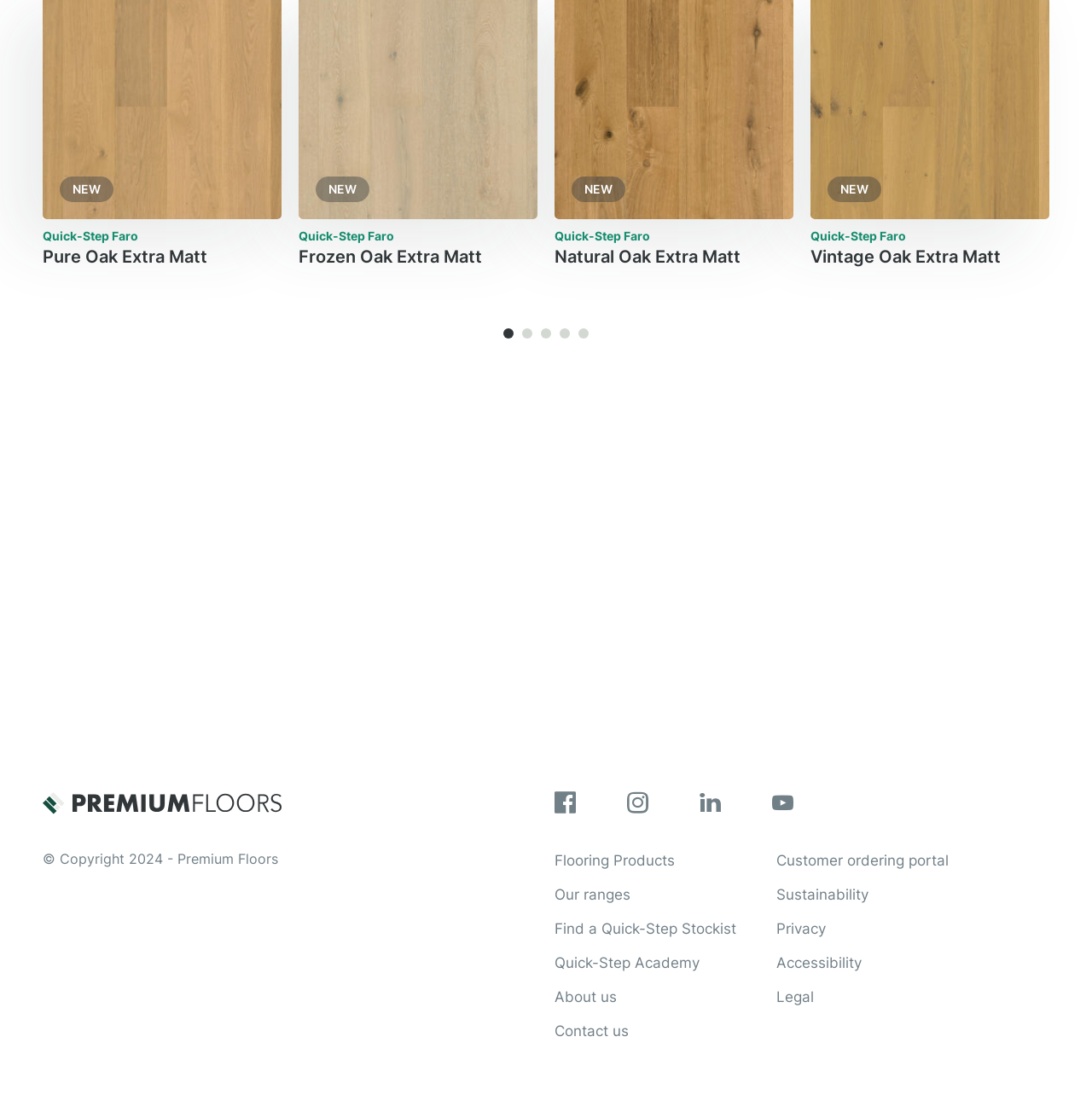Please determine the bounding box coordinates, formatted as (top-left x, top-left y, bottom-right x, bottom-right y), with all values as floating point numbers between 0 and 1. Identify the bounding box of the region described as: Accessibility

[0.711, 0.856, 0.789, 0.876]